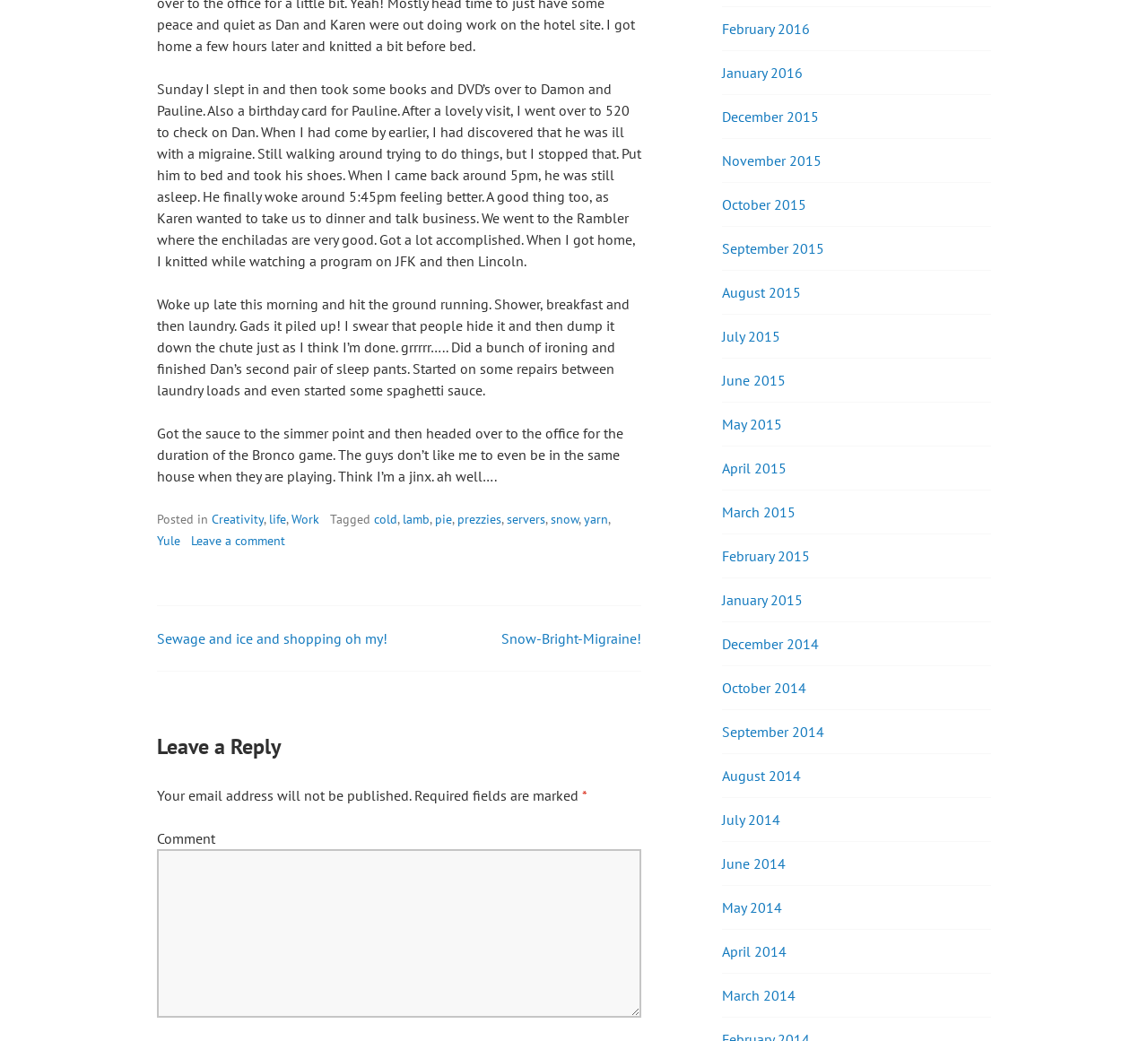What is the author making for Dan?
Look at the image and respond with a one-word or short phrase answer.

Sleep pants